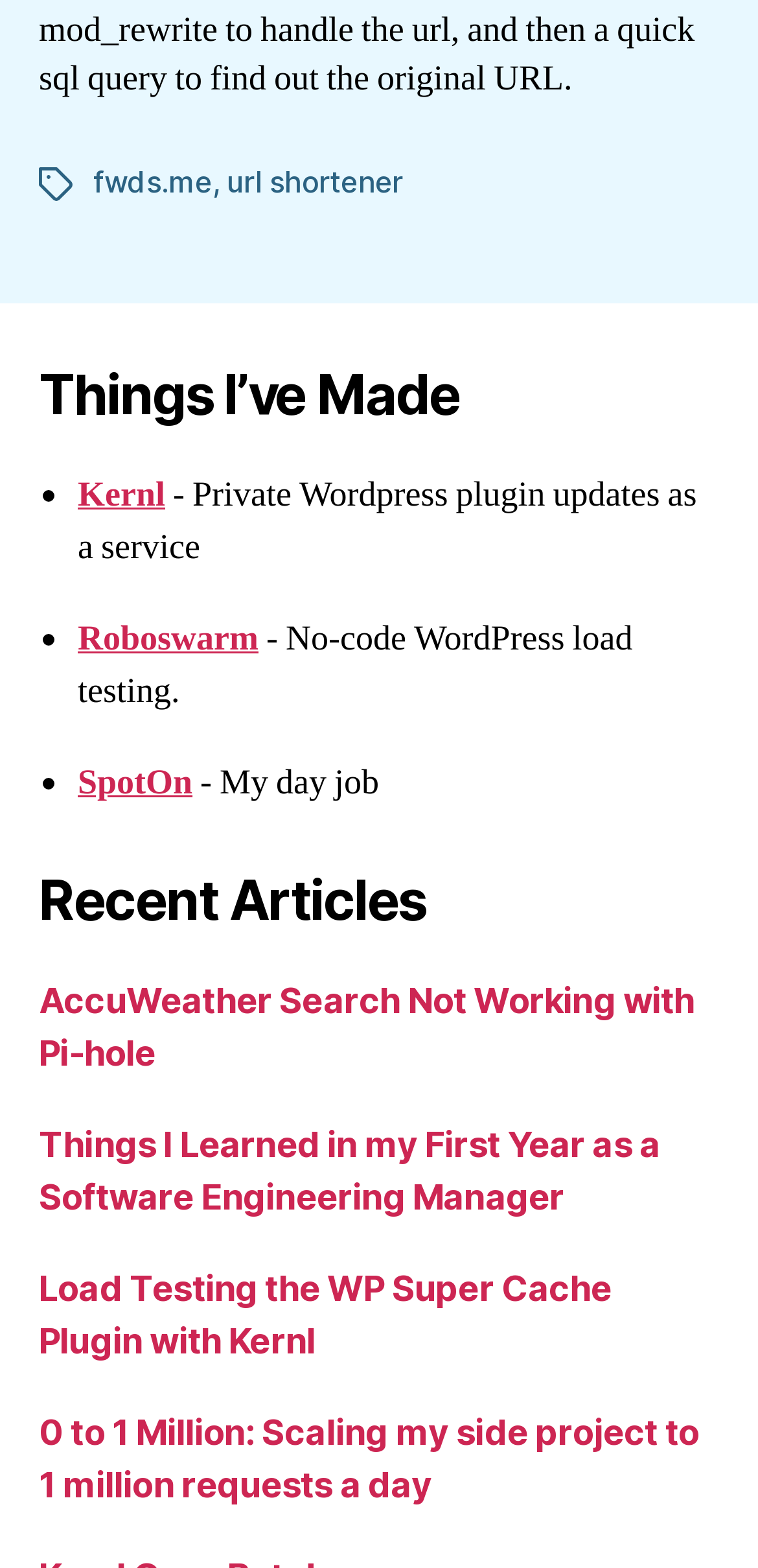Can you look at the image and give a comprehensive answer to the question:
How many articles are listed under 'Recent Articles'?

I found the answer by counting the number of links under the 'Recent Articles' heading, which are 4 in total.